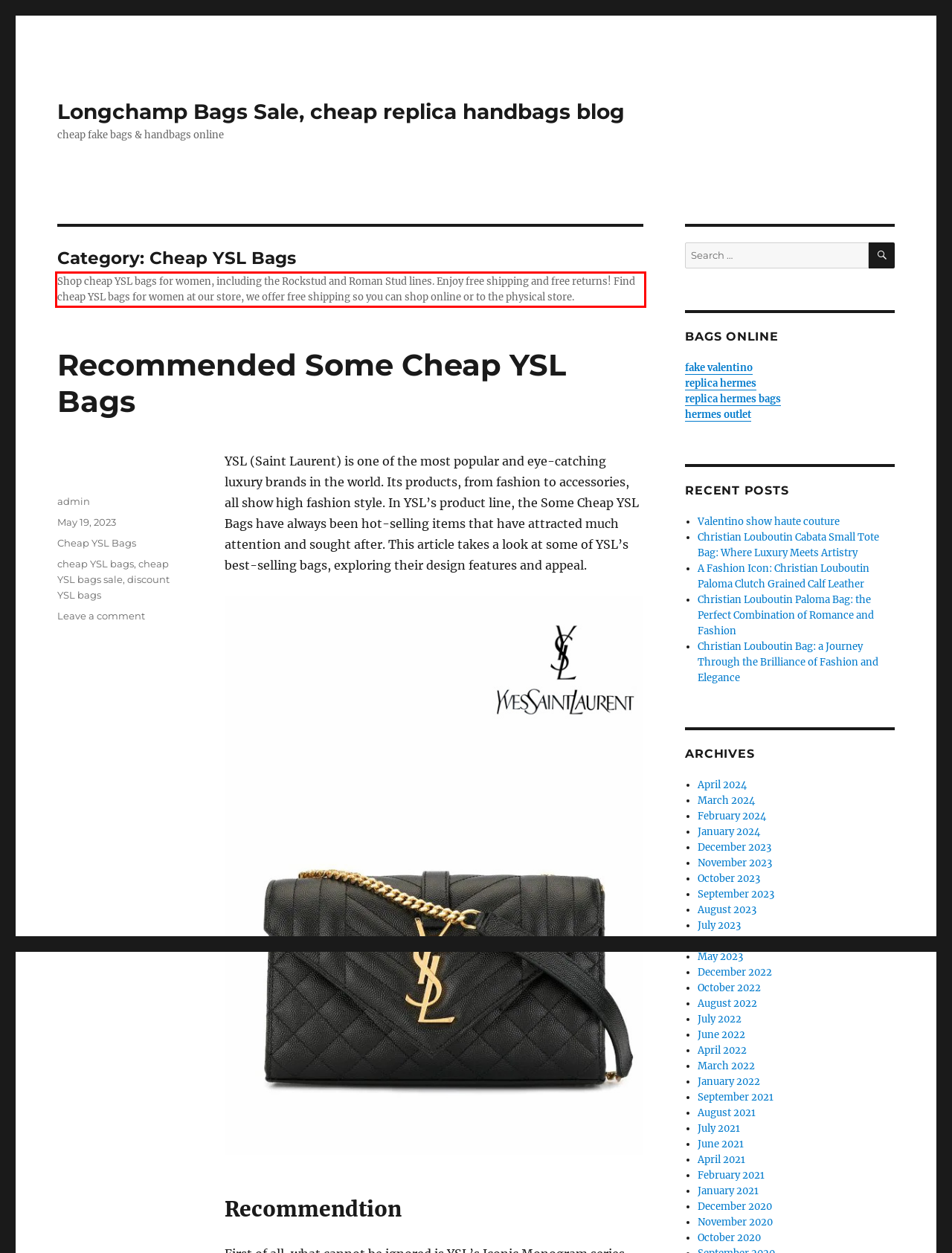Given a webpage screenshot with a red bounding box, perform OCR to read and deliver the text enclosed by the red bounding box.

Shop cheap YSL bags for women, including the Rockstud and Roman Stud lines. Enjoy free shipping and free returns! Find cheap YSL bags for women at our store, we offer free shipping so you can shop online or to the physical store.